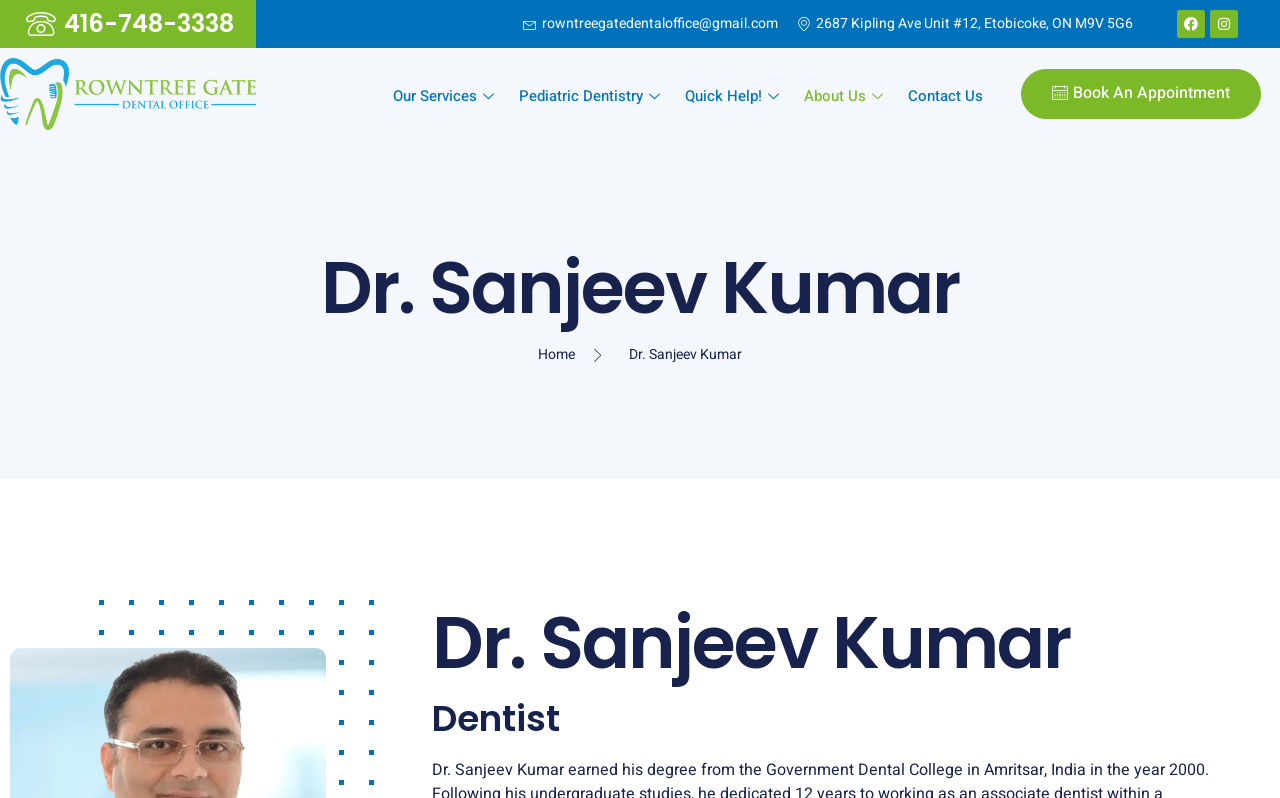Answer succinctly with a single word or phrase:
What is the address of the dental office?

2687 Kipling Ave Unit #12, Etobicoke, ON M9V 5G6